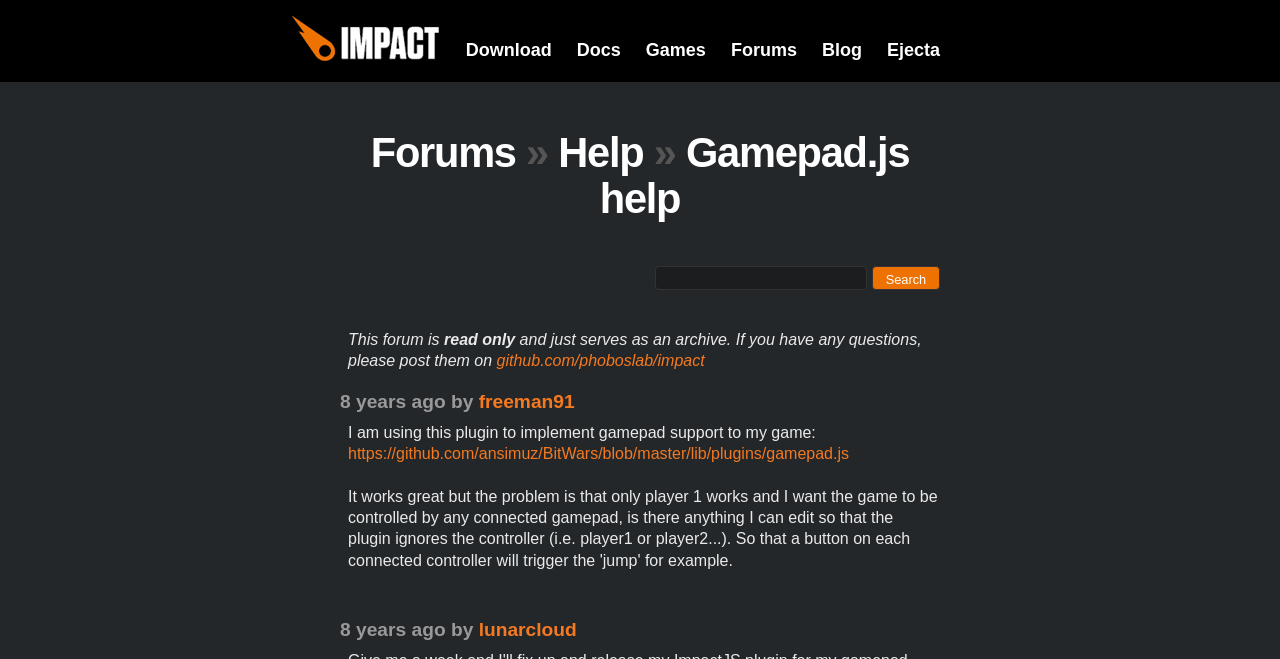Pinpoint the bounding box coordinates of the area that must be clicked to complete this instruction: "Check the post by freeman91".

[0.374, 0.593, 0.449, 0.625]